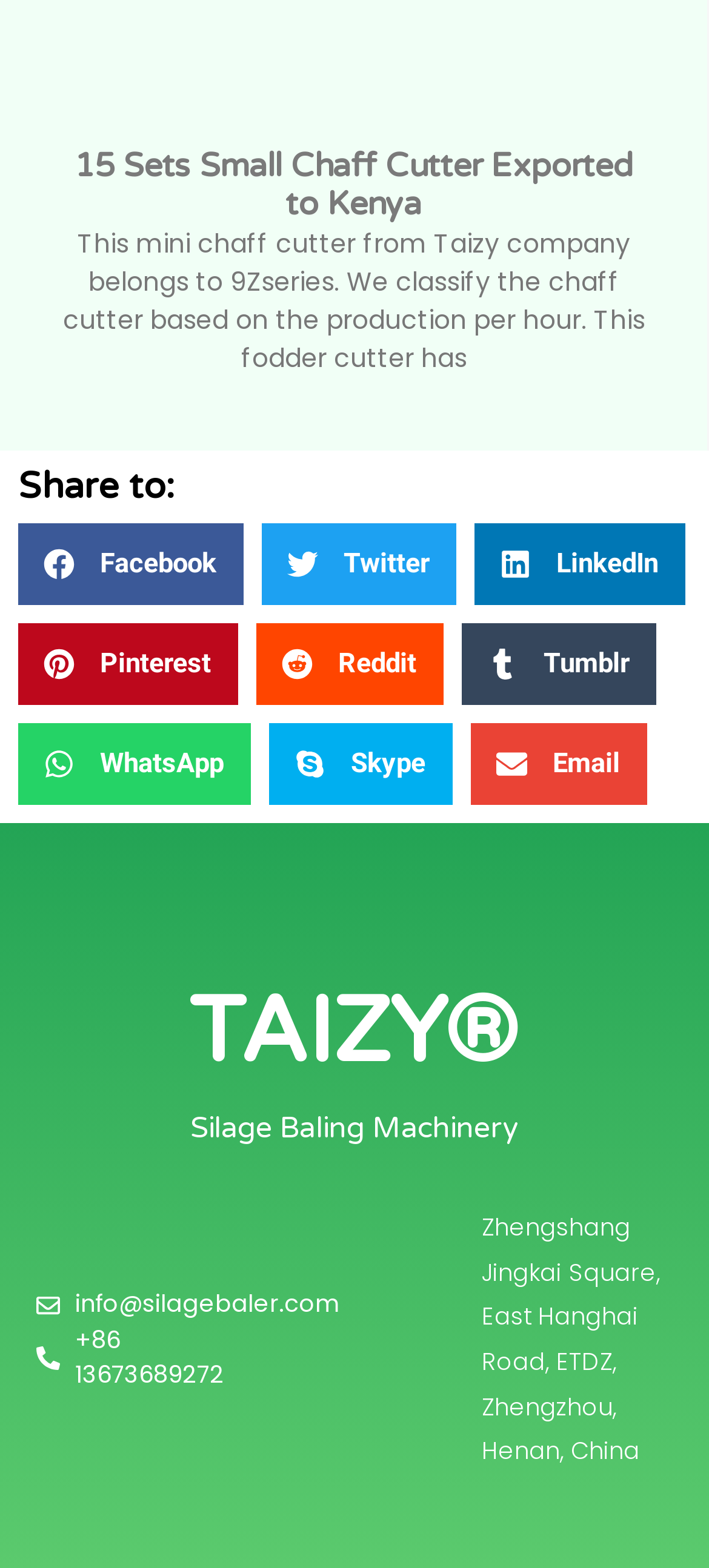Specify the bounding box coordinates for the region that must be clicked to perform the given instruction: "View Career page".

None